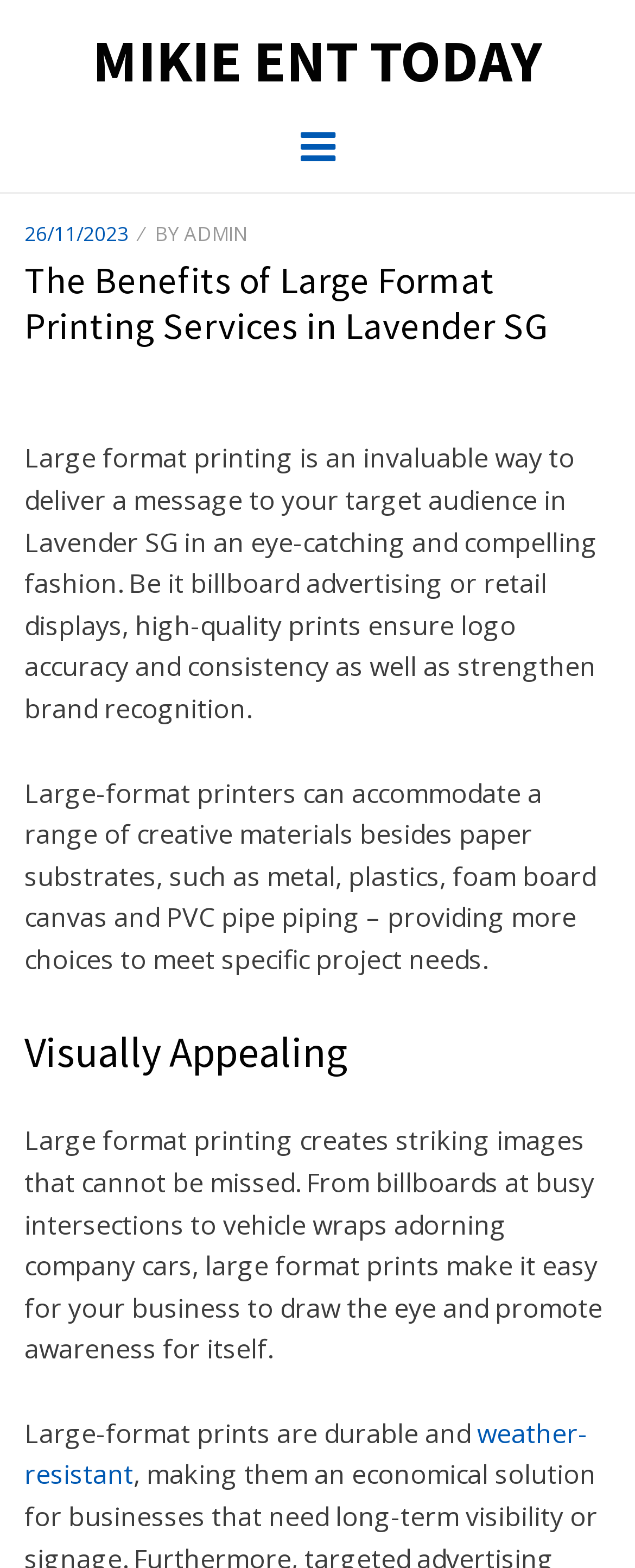Find and provide the bounding box coordinates for the UI element described with: "weather-resistant".

[0.038, 0.903, 0.926, 0.952]